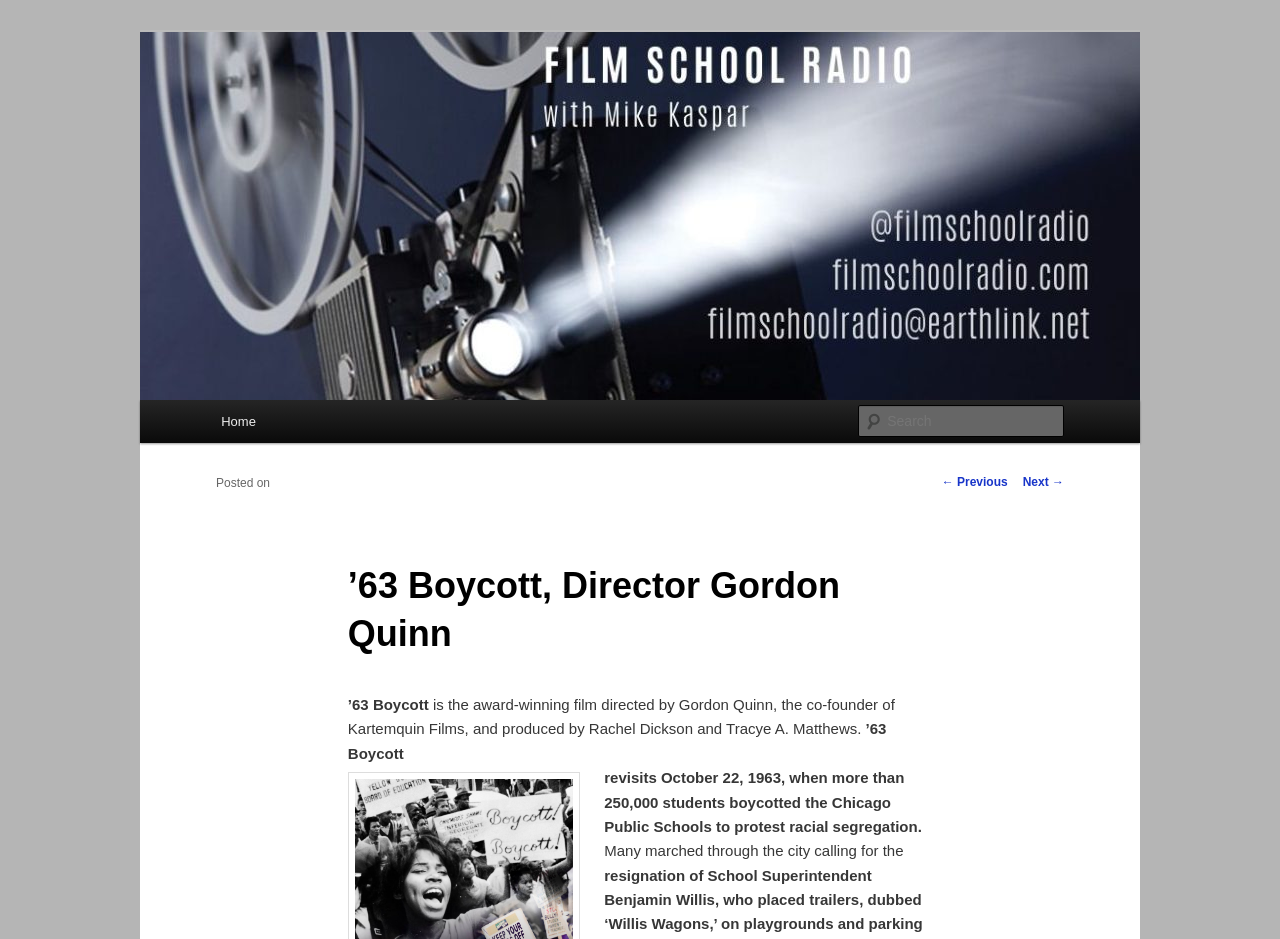What is the name of the film school radio host? Look at the image and give a one-word or short phrase answer.

Mike Kaspar